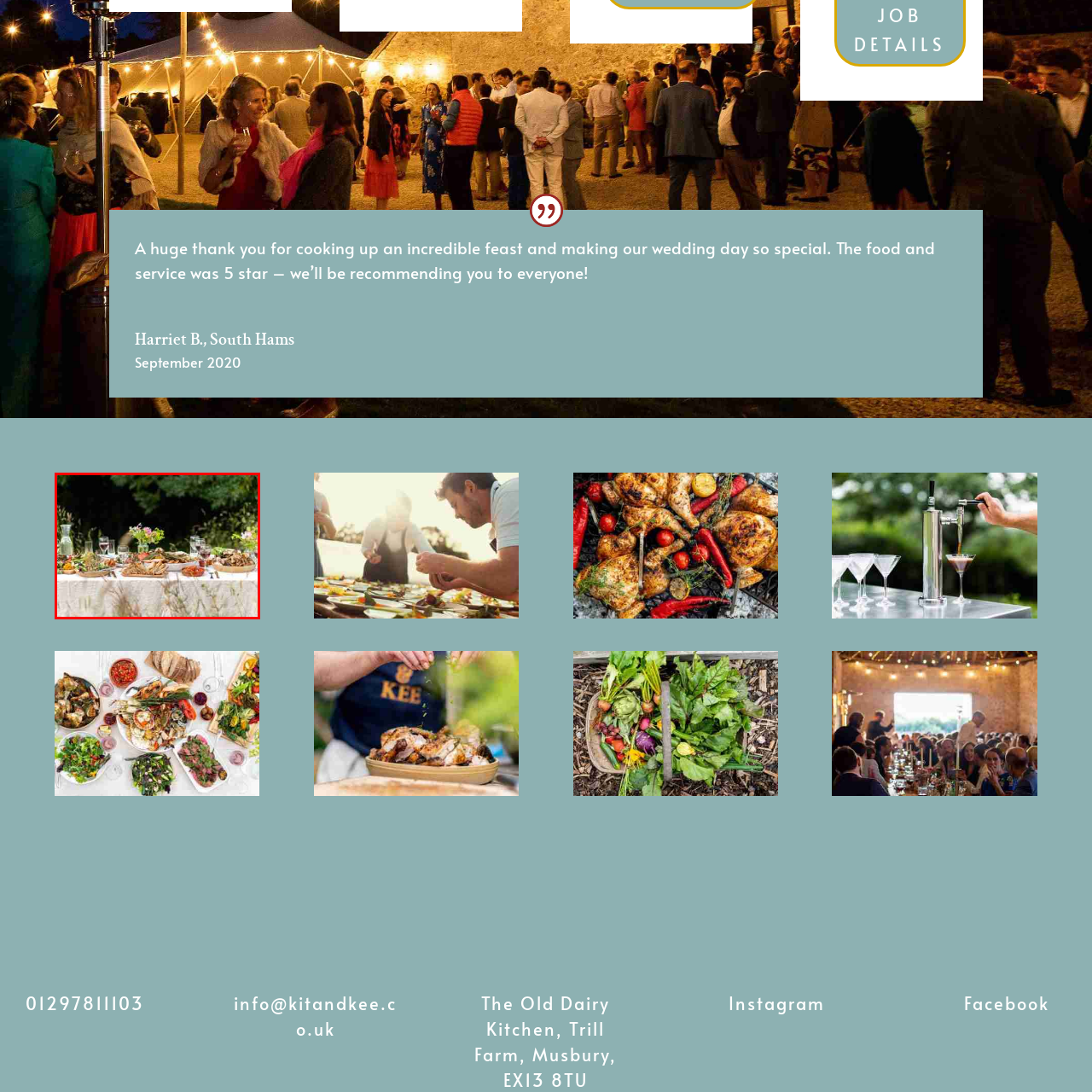Refer to the image within the red outline and provide a one-word or phrase answer to the question:
What is on the table besides food?

Glasses and floral arrangements